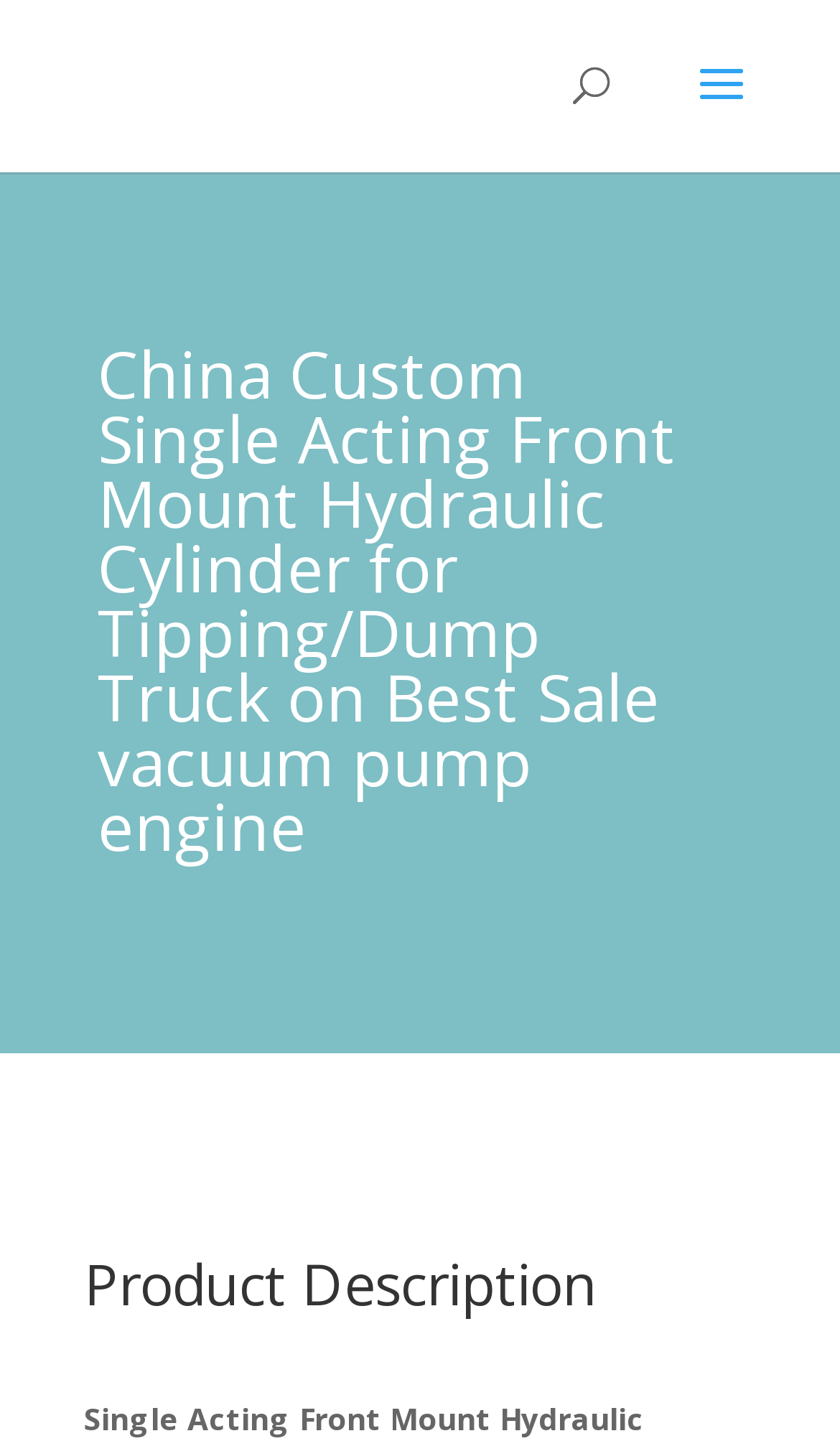Identify and provide the text content of the webpage's primary headline.

China Custom Single Acting Front Mount Hydraulic Cylinder for Tipping/Dump Truck on Best Sale vacuum pump engine